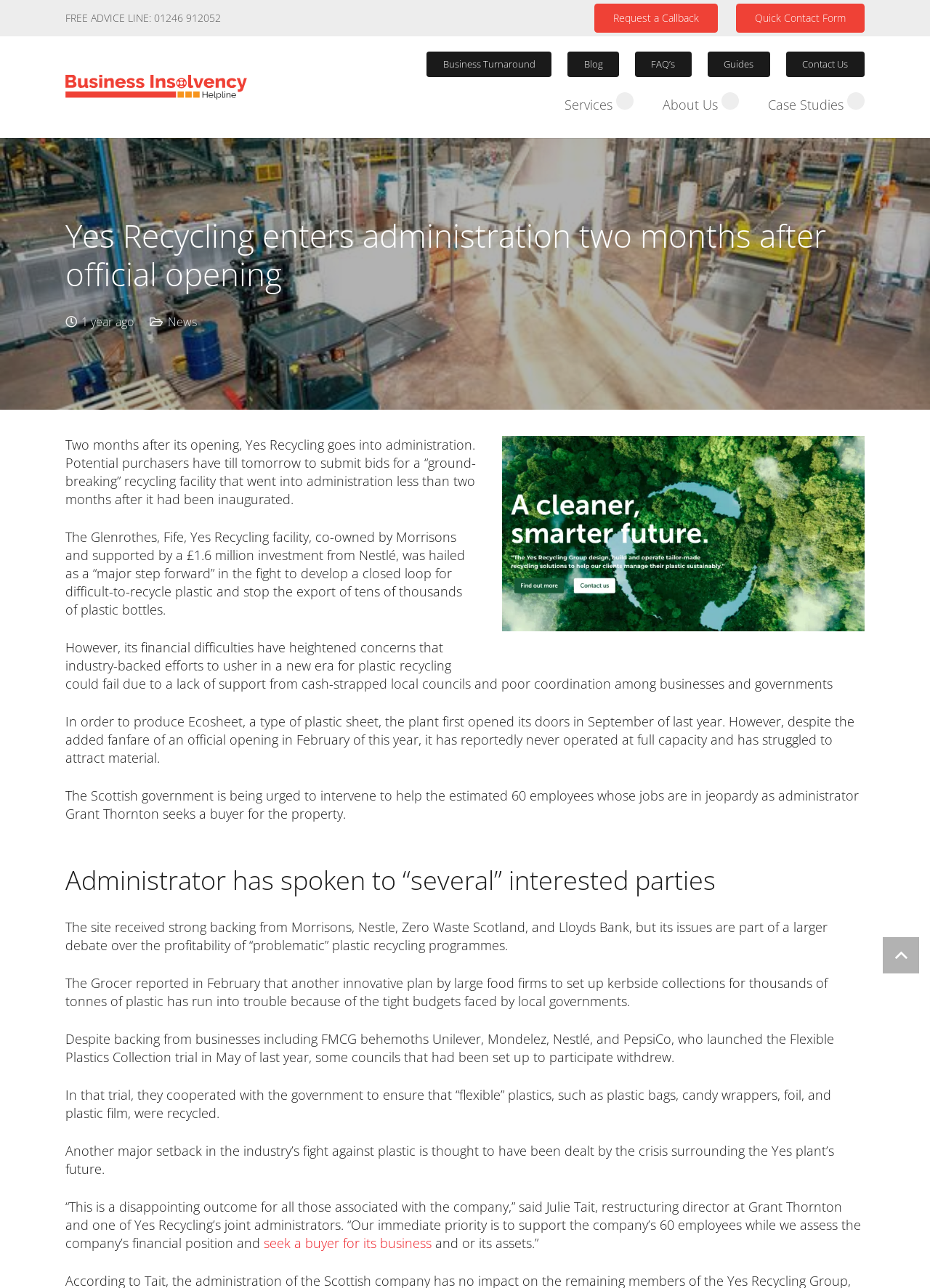Determine the bounding box coordinates of the clickable element to achieve the following action: 'Contact us'. Provide the coordinates as four float values between 0 and 1, formatted as [left, top, right, bottom].

[0.845, 0.04, 0.93, 0.06]